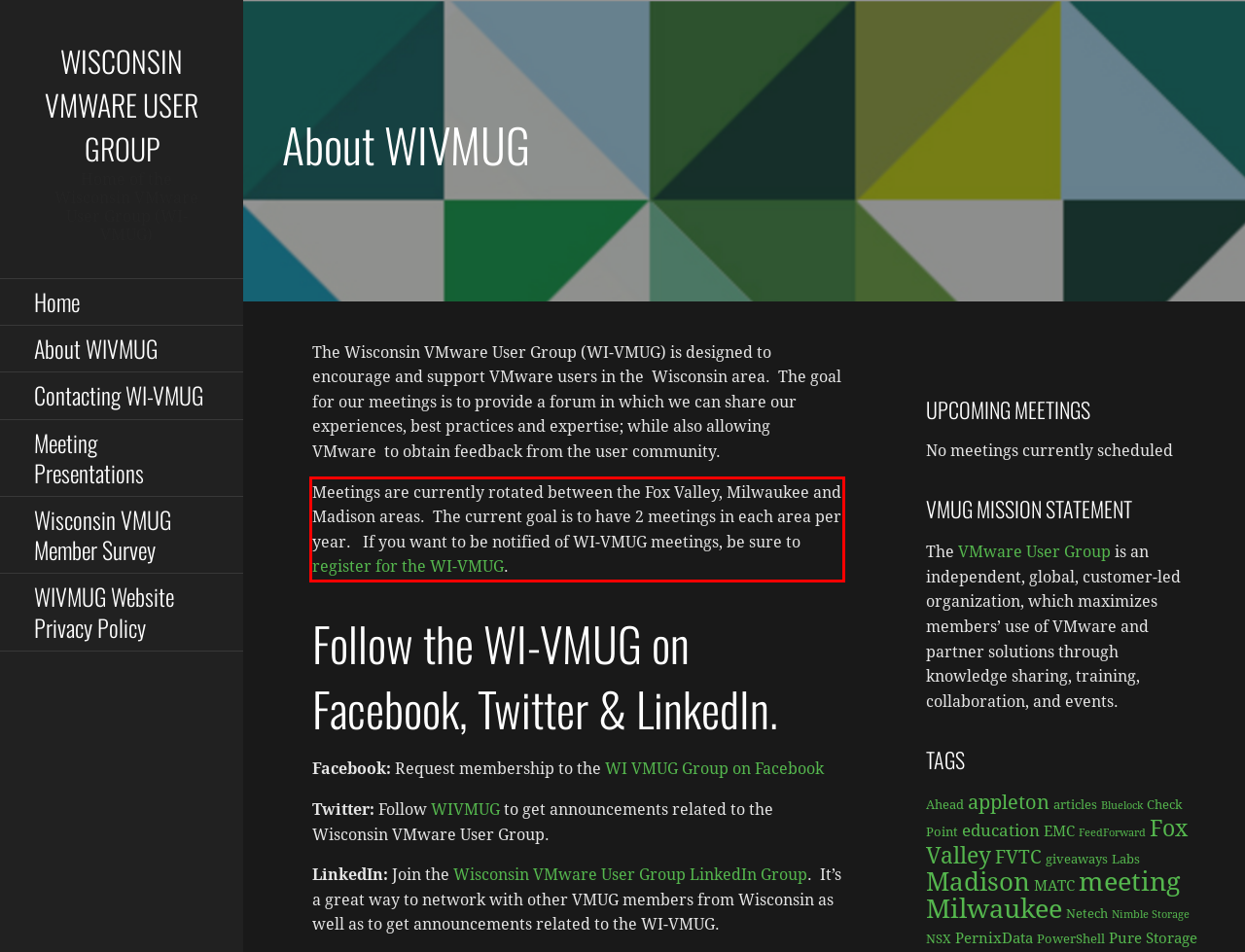You are given a screenshot of a webpage with a UI element highlighted by a red bounding box. Please perform OCR on the text content within this red bounding box.

Meetings are currently rotated between the Fox Valley, Milwaukee and Madison areas. The current goal is to have 2 meetings in each area per year. If you want to be notified of WI-VMUG meetings, be sure to register for the WI-VMUG.